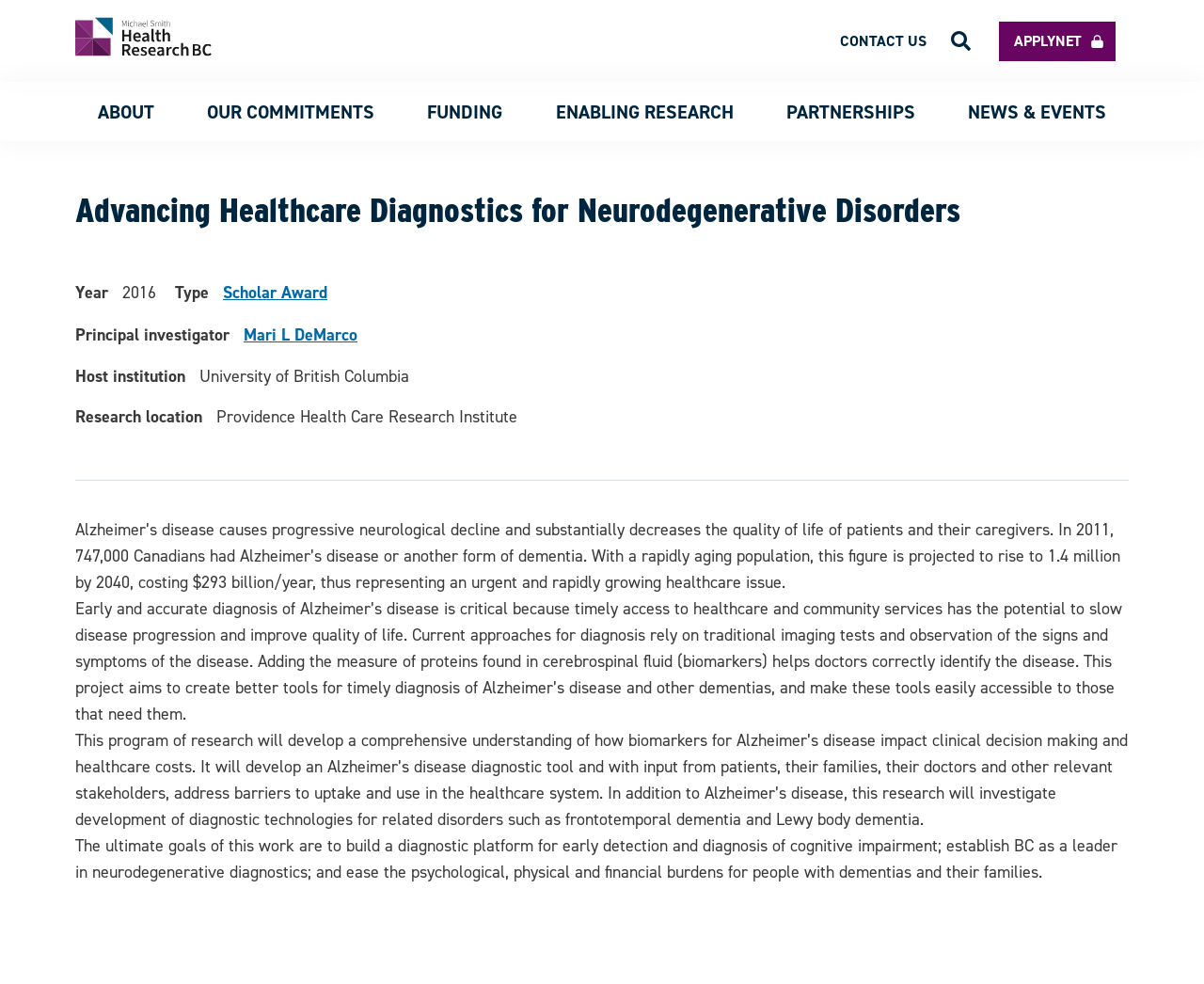How many Canadians had Alzheimer’s disease or another form of dementia in 2011?
Answer the question with just one word or phrase using the image.

747,000